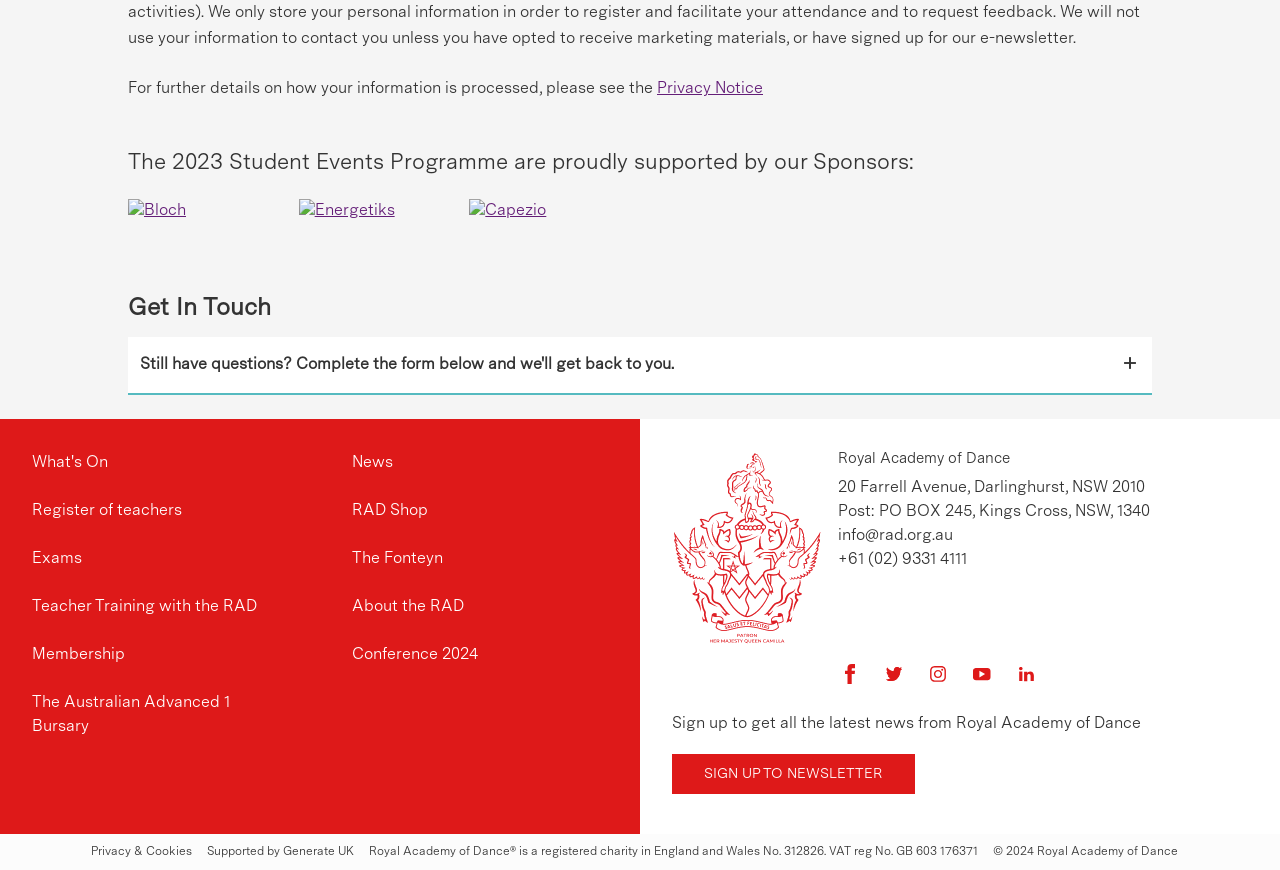Using the description "Sign up to newsletter", locate and provide the bounding box of the UI element.

[0.525, 0.866, 0.715, 0.912]